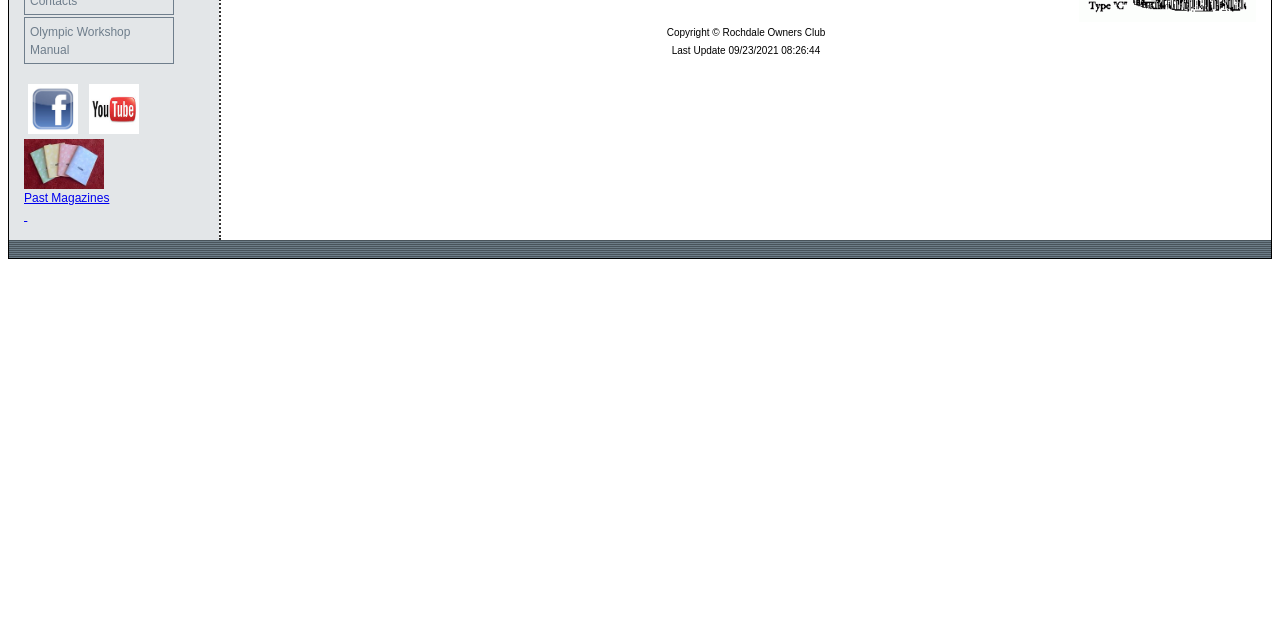Bounding box coordinates must be specified in the format (top-left x, top-left y, bottom-right x, bottom-right y). All values should be floating point numbers between 0 and 1. What are the bounding box coordinates of the UI element described as: parent_node: History

[0.067, 0.192, 0.112, 0.214]